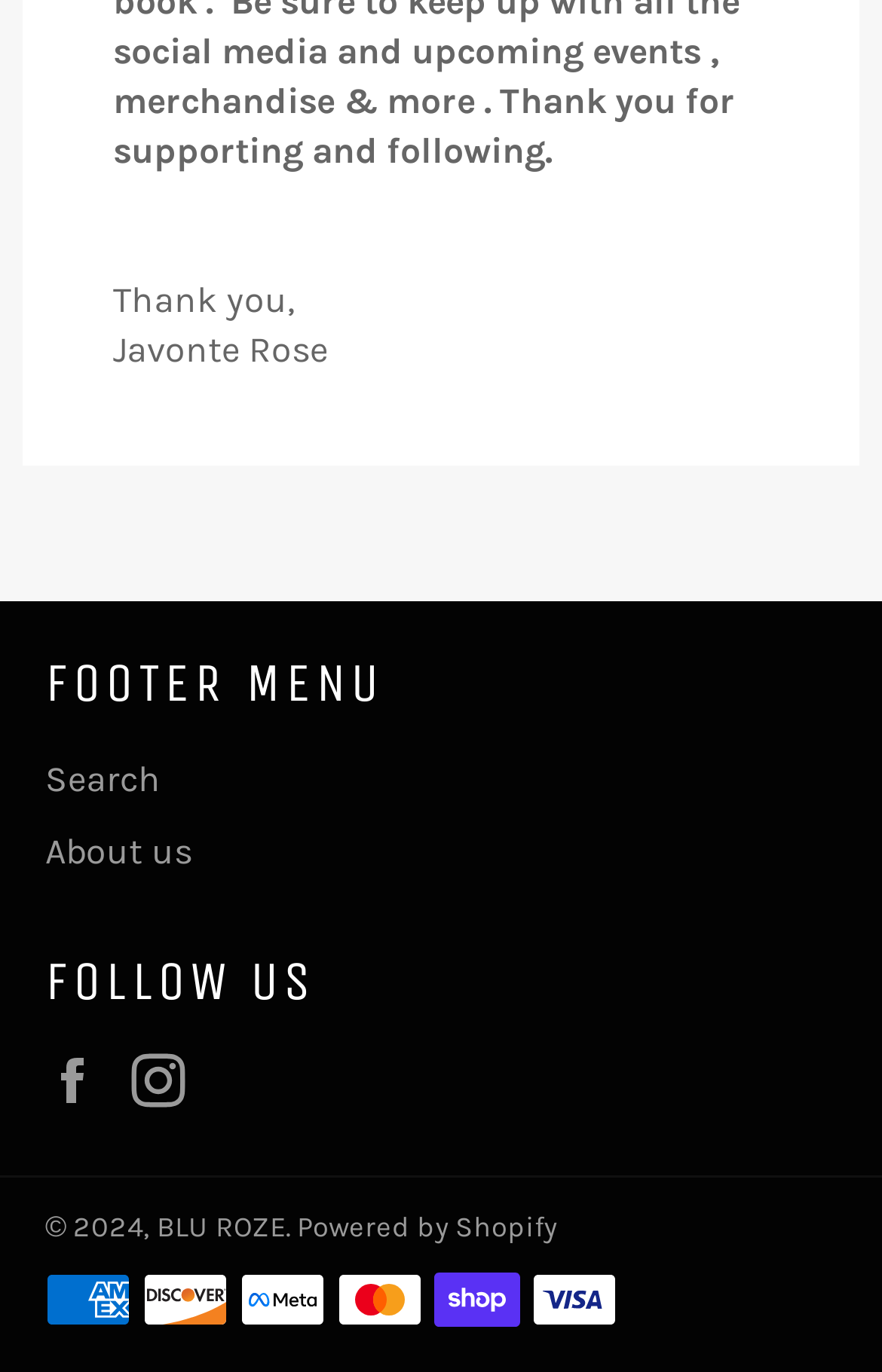What is the year of the copyright?
Please respond to the question thoroughly and include all relevant details.

The webpage has a static text element ' 2024,' at the bottom, indicating that the year of the copyright is 2024.